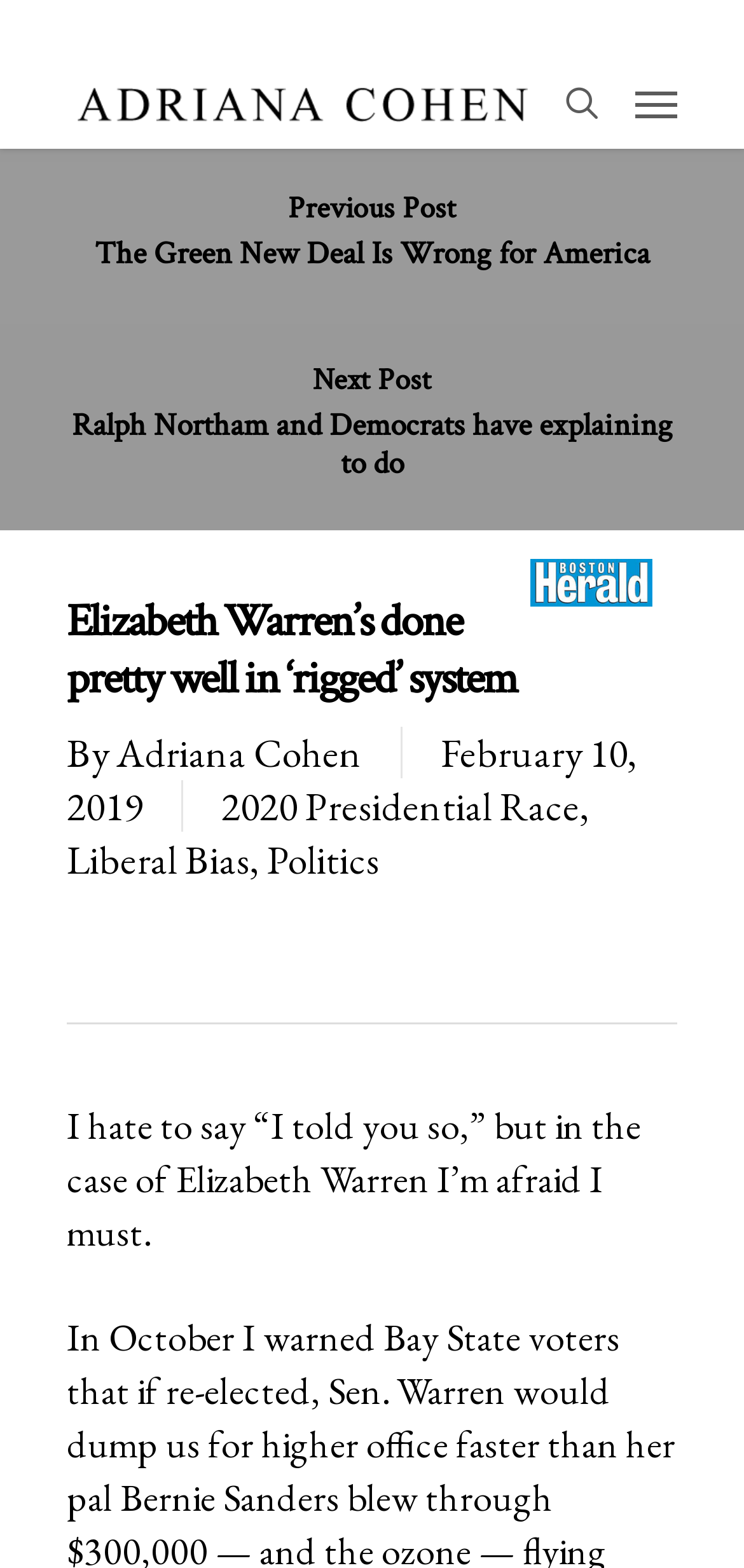Produce a meticulous description of the webpage.

The webpage appears to be a blog post or article from Adriana Cohen's official website. At the top, there is a link to the website's homepage, accompanied by an image with the same name. To the right of this, there is another link with no text. 

Below these elements, there is a navigation menu that is not expanded by default. 

The main content of the webpage is divided into three sections. The first section contains links to previous and next posts, with headings that describe the topics of these posts. The previous post is about the Green New Deal, and the next post is about Ralph Northam and Democrats.

The second section contains the title of the current post, "Elizabeth Warren’s done pretty well in ‘rigged’ system", which is a heading. Below this, there is a byline with the author's name, Adriana Cohen, and the date of publication, February 10, 2019. 

The third section contains the main article, which starts with the sentence "I hate to say “I told you so,” but in the case of Elizabeth Warren I’m afraid I must." This section also contains links to categories or tags, including "2020 Presidential Race", "Liberal Bias", and "Politics", which are positioned below the author's name and date.